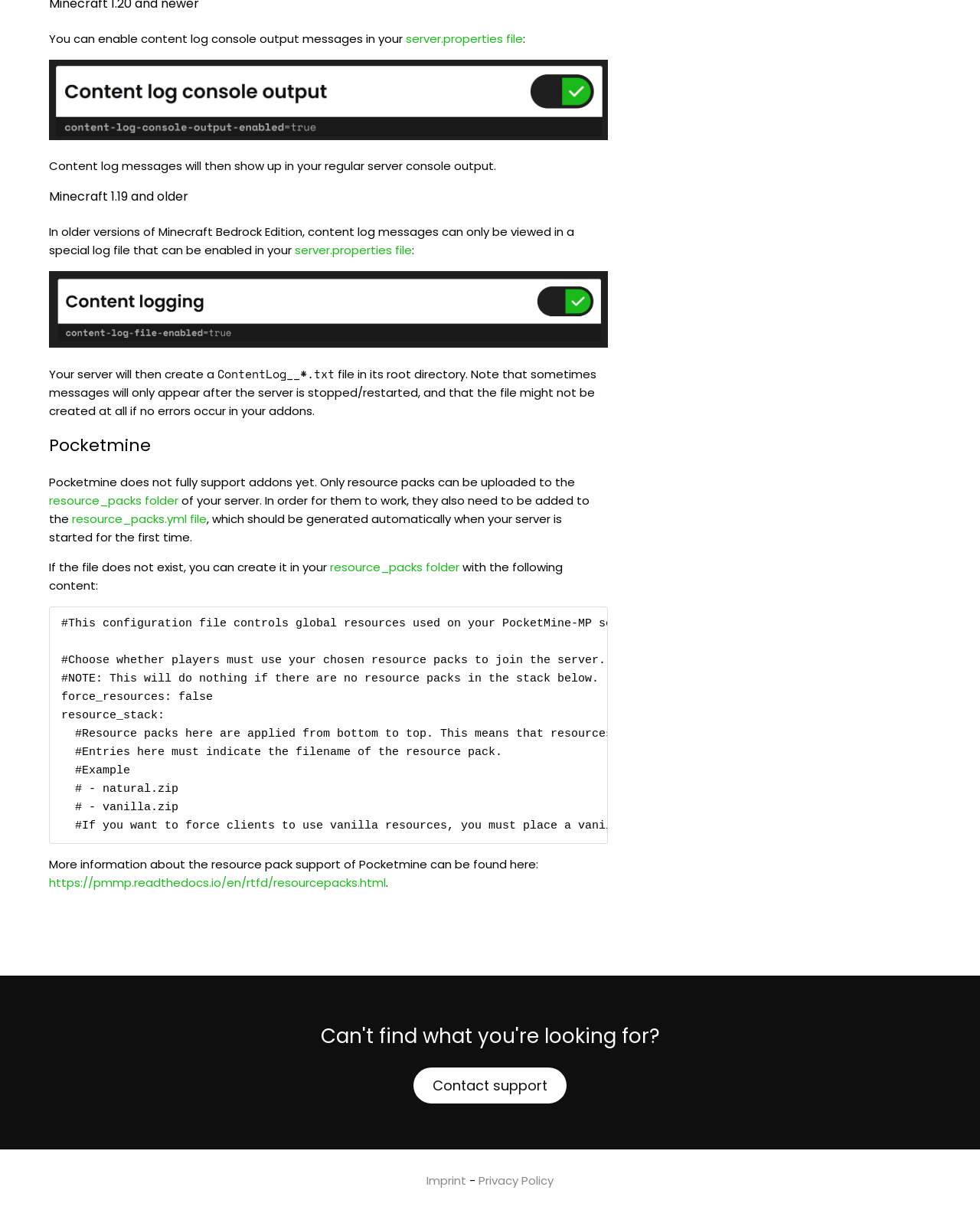Based on the element description "https://pmmp.readthedocs.io/en/rtfd/resourcepacks.html", predict the bounding box coordinates of the UI element.

[0.05, 0.721, 0.394, 0.734]